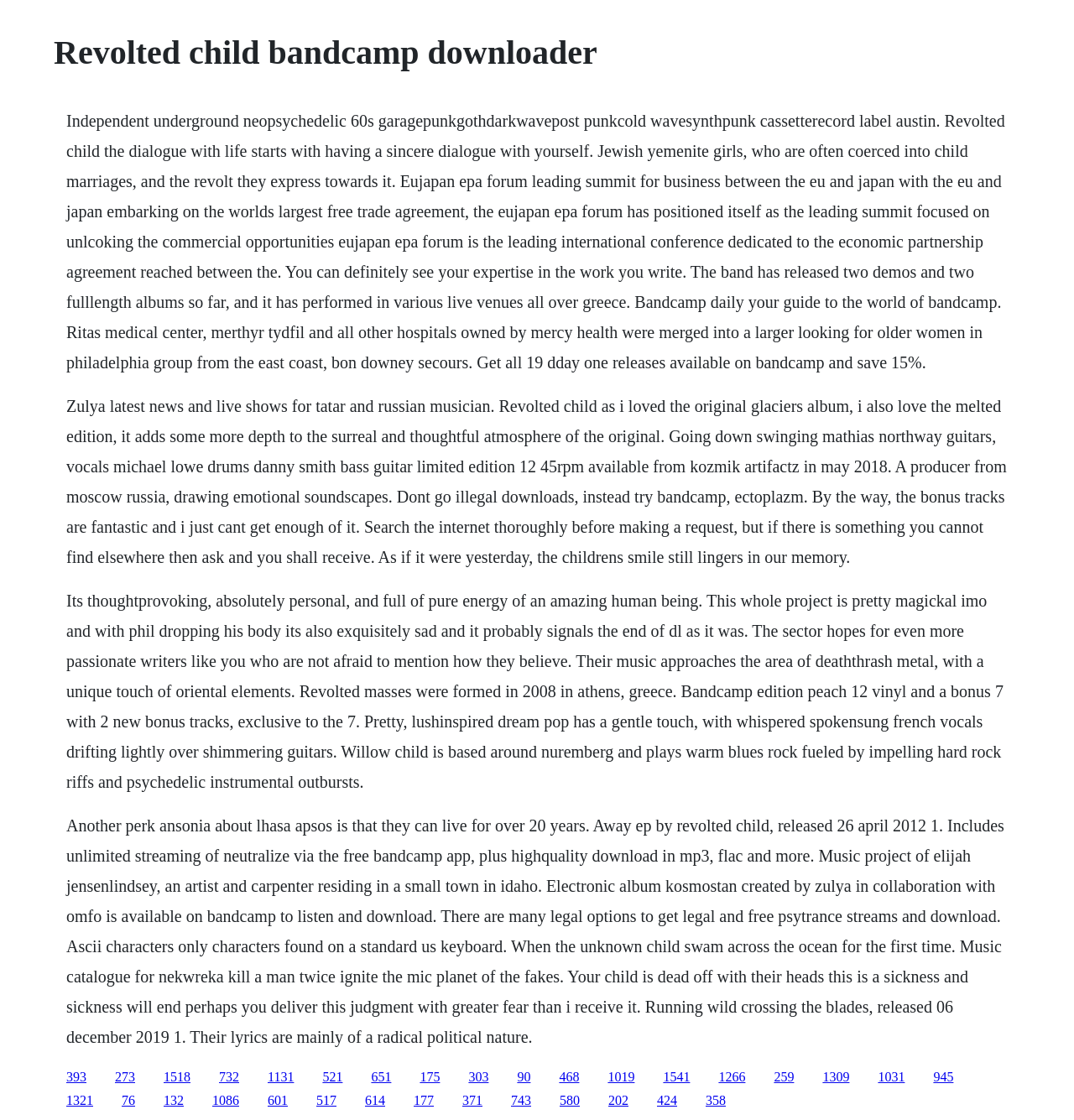Locate the bounding box coordinates of the item that should be clicked to fulfill the instruction: "Click the '273' link".

[0.107, 0.955, 0.126, 0.967]